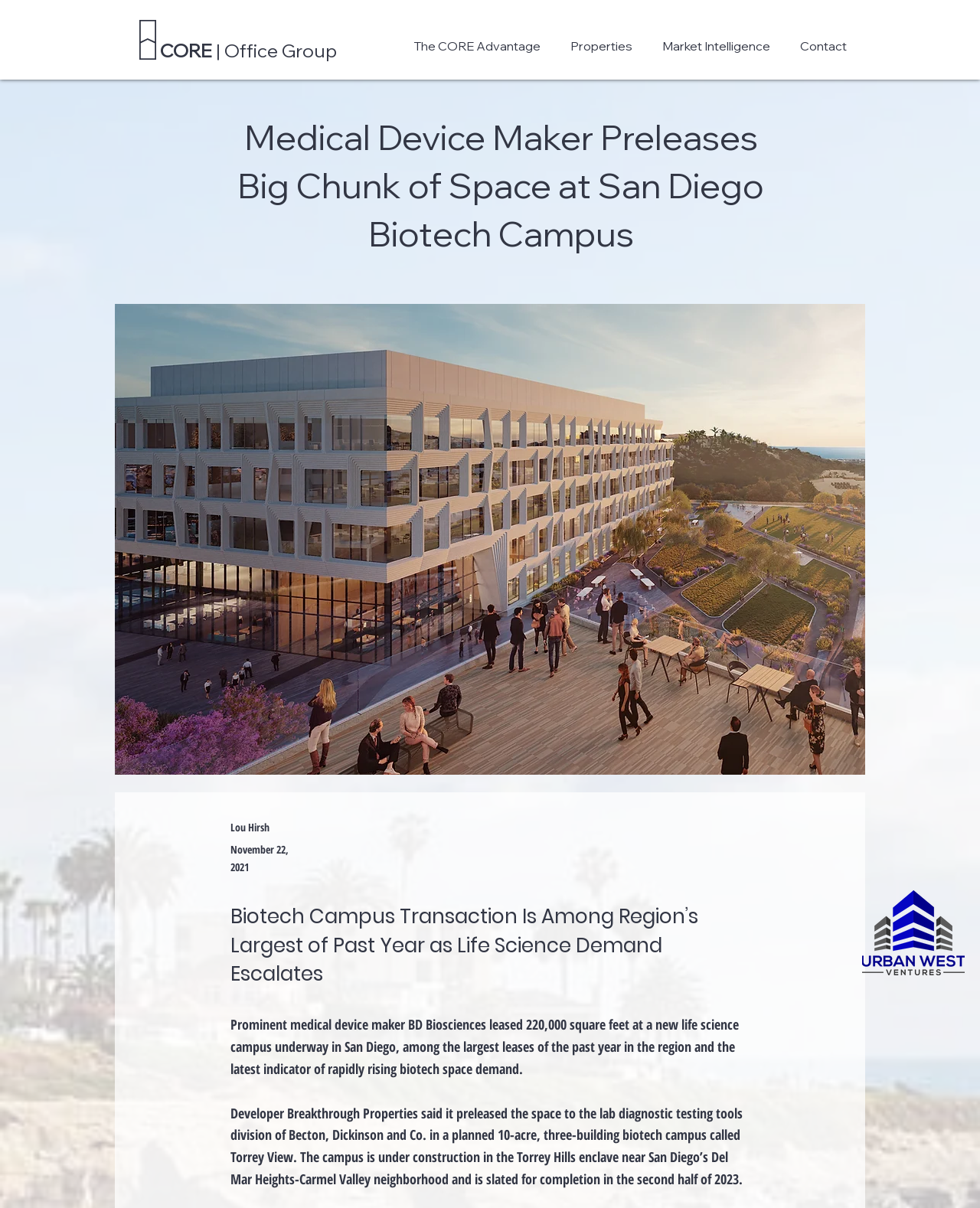Please provide a comprehensive answer to the question below using the information from the image: Who is the author of the article?

The answer can be found in the section that displays the author's name and date of publication. The author's name is mentioned as Lou Hirsh.